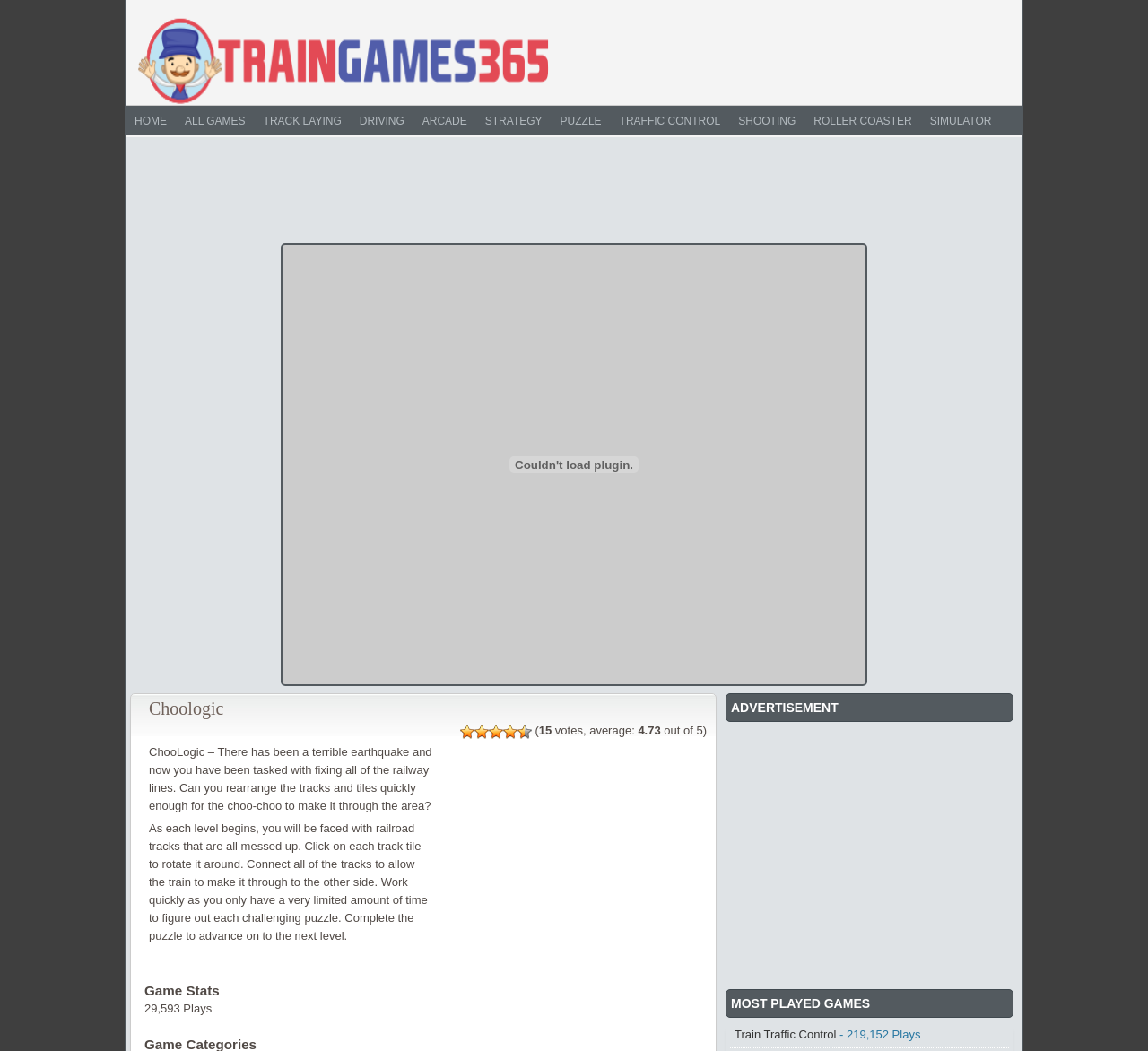Find the bounding box coordinates for the area that must be clicked to perform this action: "Click the 'Procedure' link".

None